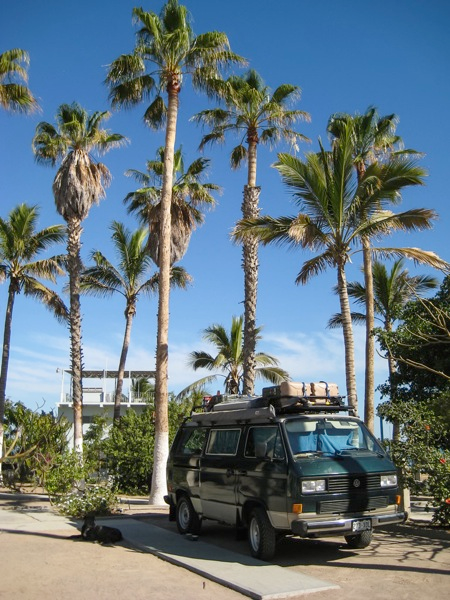What is on the roof of the van?
Provide a one-word or short-phrase answer based on the image.

Luggage